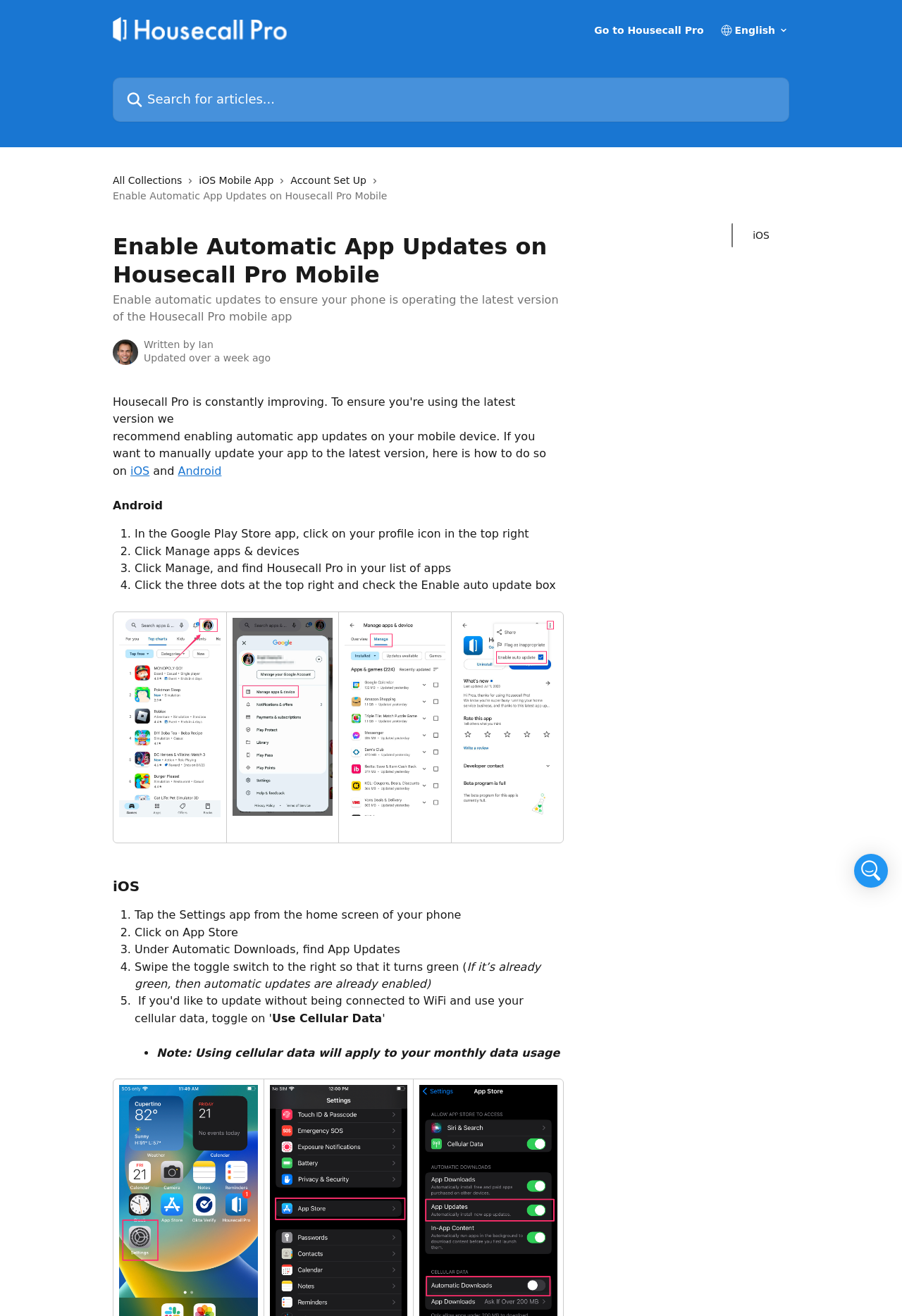Identify the bounding box coordinates of the section to be clicked to complete the task described by the following instruction: "Go to Housecall Pro". The coordinates should be four float numbers between 0 and 1, formatted as [left, top, right, bottom].

[0.659, 0.019, 0.78, 0.027]